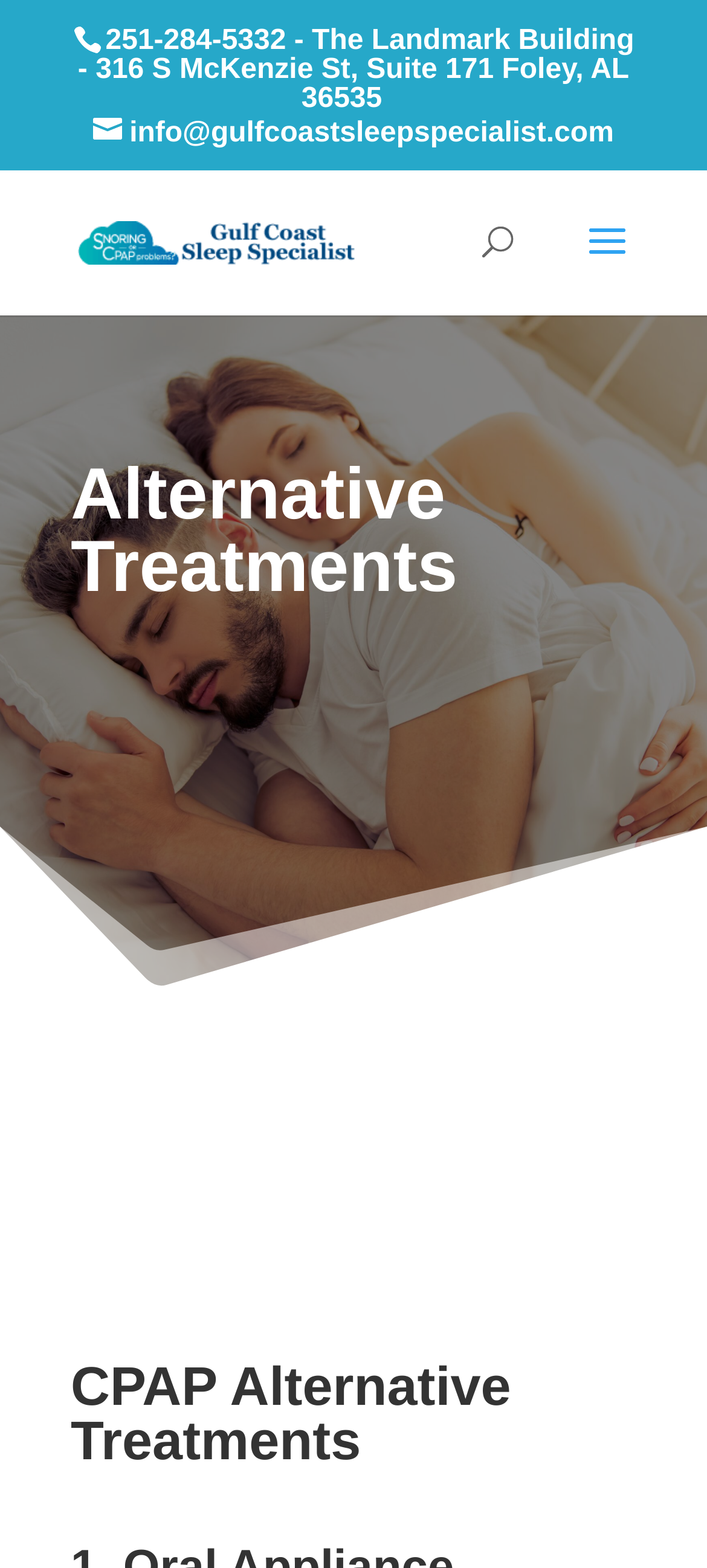Illustrate the webpage with a detailed description.

The webpage appears to be a professional website for Gulf Coast Sleep Specialist, with a focus on CPAP alternative treatments. At the top of the page, there is a section containing the business's contact information, including a phone number and address, which spans most of the width of the page. Below this, there is a link to the company's email address, followed by a link to the company's name, accompanied by a small logo image.

In the middle of the page, there is a search bar, which takes up about half of the page's width. The search bar has a label "Search for:" and is positioned slightly above the center of the page.

The main content of the page is divided into sections, with headings that describe the different types of alternative treatments offered. The first heading, "Alternative Treatments", is located near the top of the main content area, and is followed by two more specific headings, "CPAP Alternative Treatments", which is positioned below the first heading. There is also a small, empty space below the last heading, which may be a separator or a formatting element.

Overall, the webpage has a clean and organized structure, with clear headings and concise text, making it easy to navigate and find information about Gulf Coast Sleep Specialist's services.